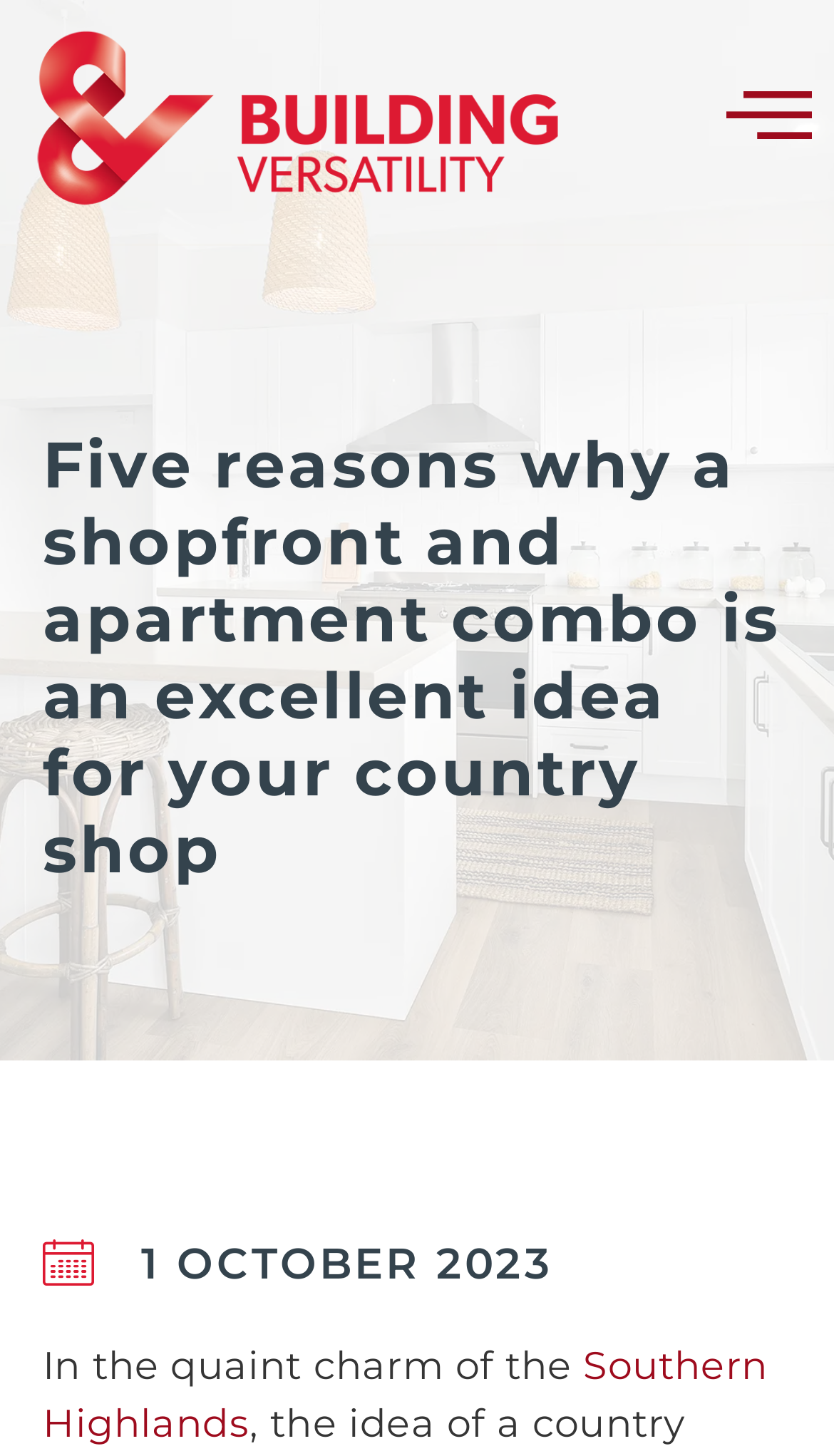Identify the title of the webpage and provide its text content.

Five reasons why a shopfront and apartment combo is an excellent idea for your country shop